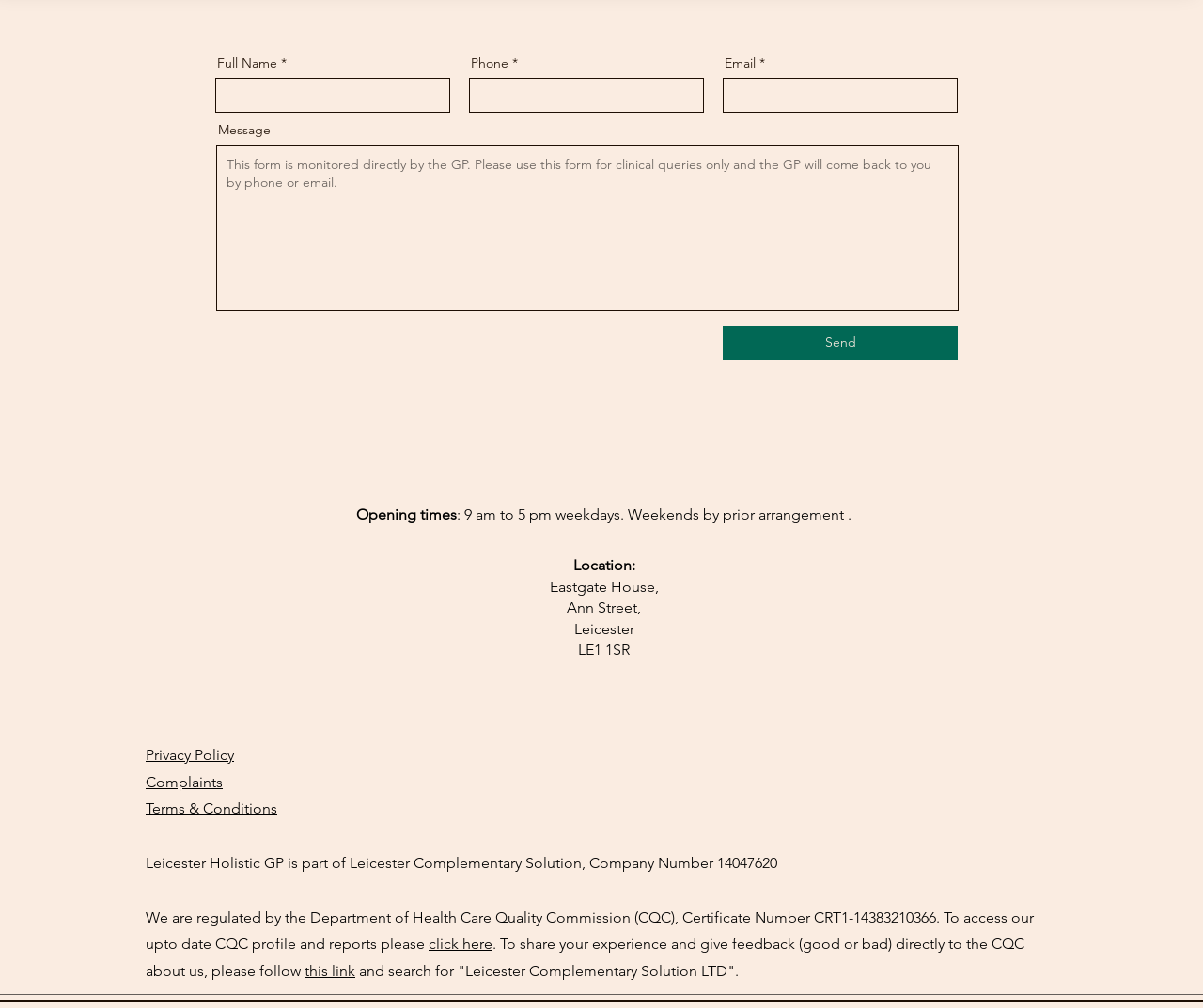By analyzing the image, answer the following question with a detailed response: What is the required information to send a message?

Based on the webpage, there are three required fields to send a message: Full Name, Phone, and Email. These fields are marked with an asterisk (*) and are located above the Message textbox.